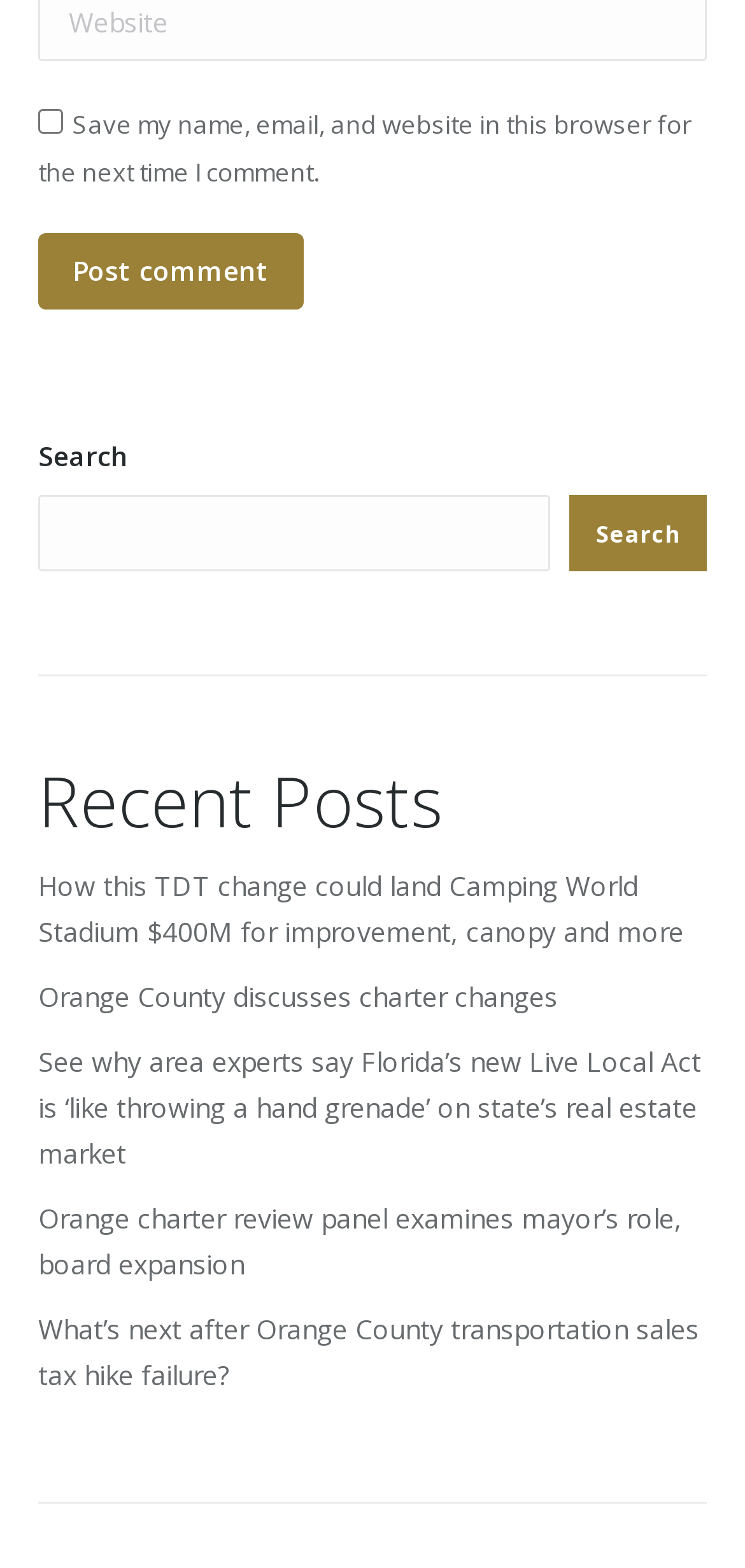Please identify the bounding box coordinates of the element that needs to be clicked to perform the following instruction: "Search for something".

[0.051, 0.316, 0.738, 0.364]